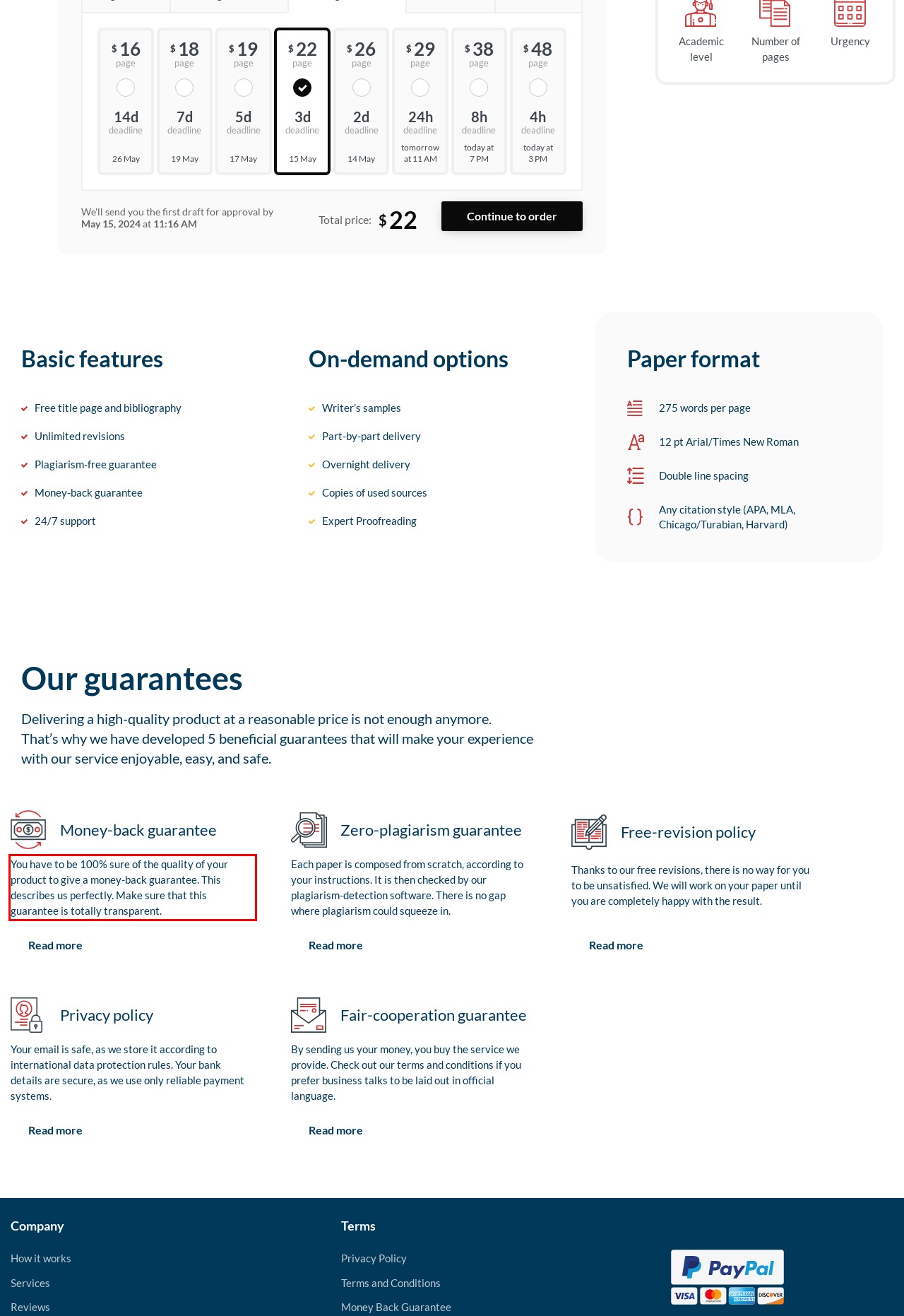Identify the text within the red bounding box on the webpage screenshot and generate the extracted text content.

You have to be 100% sure of the quality of your product to give a money-back guarantee. This describes us perfectly. Make sure that this guarantee is totally transparent.